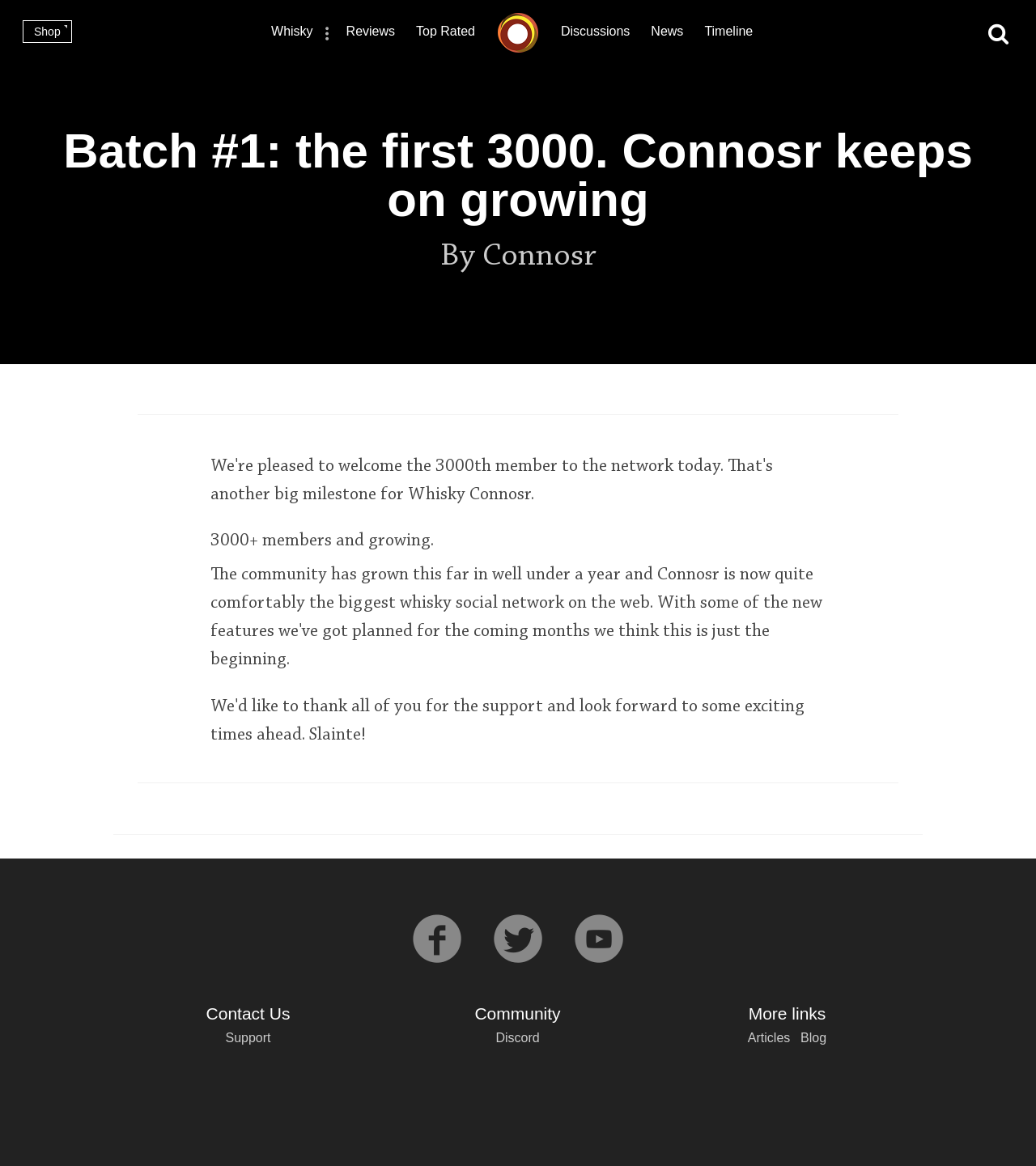Bounding box coordinates should be provided in the format (top-left x, top-left y, bottom-right x, bottom-right y) with all values between 0 and 1. Identify the bounding box for this UI element: Scotch Whisky

[0.105, 0.193, 0.342, 0.248]